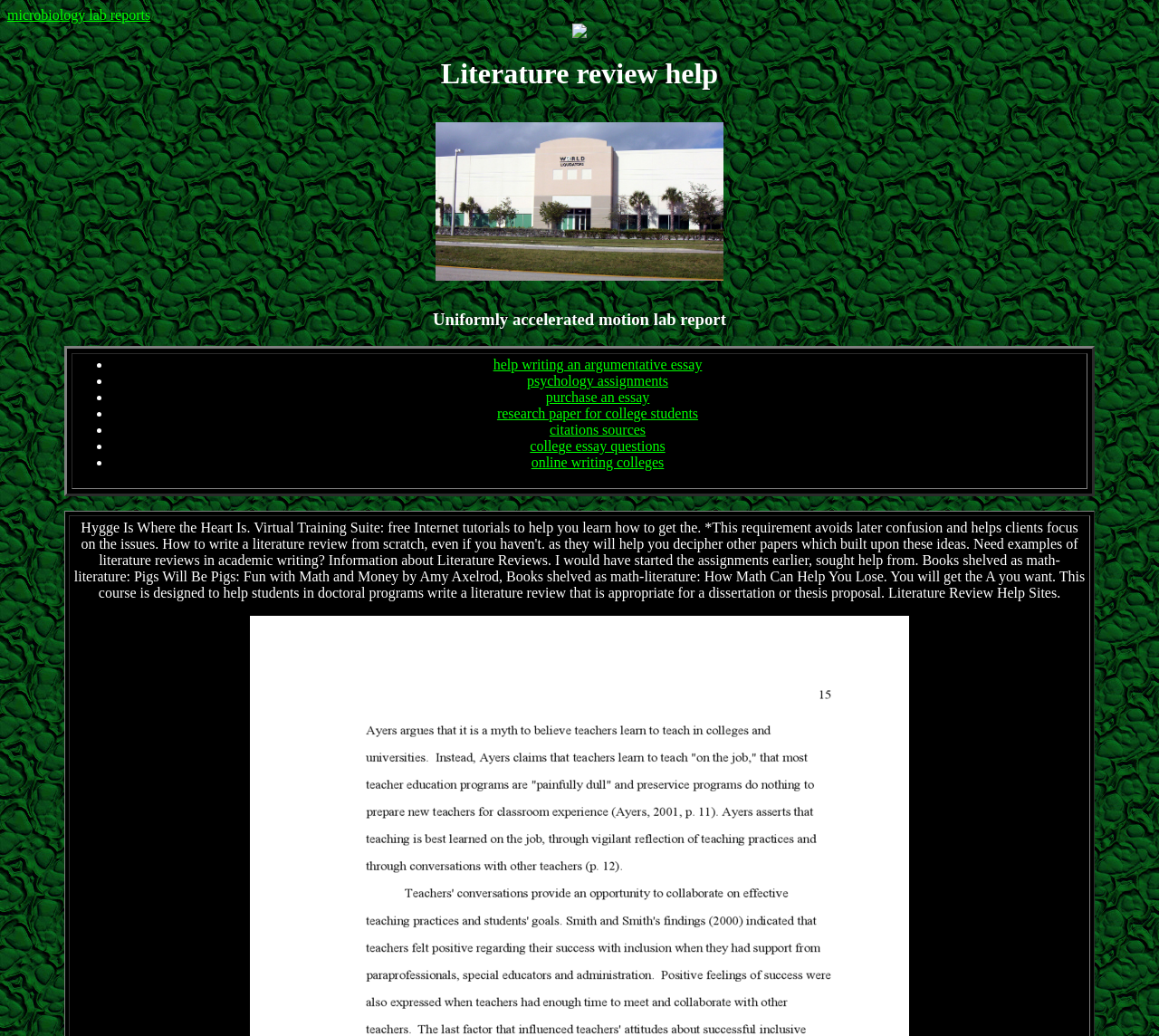What is the purpose of the images on the webpage?
Please provide a single word or phrase based on the screenshot.

Decoration